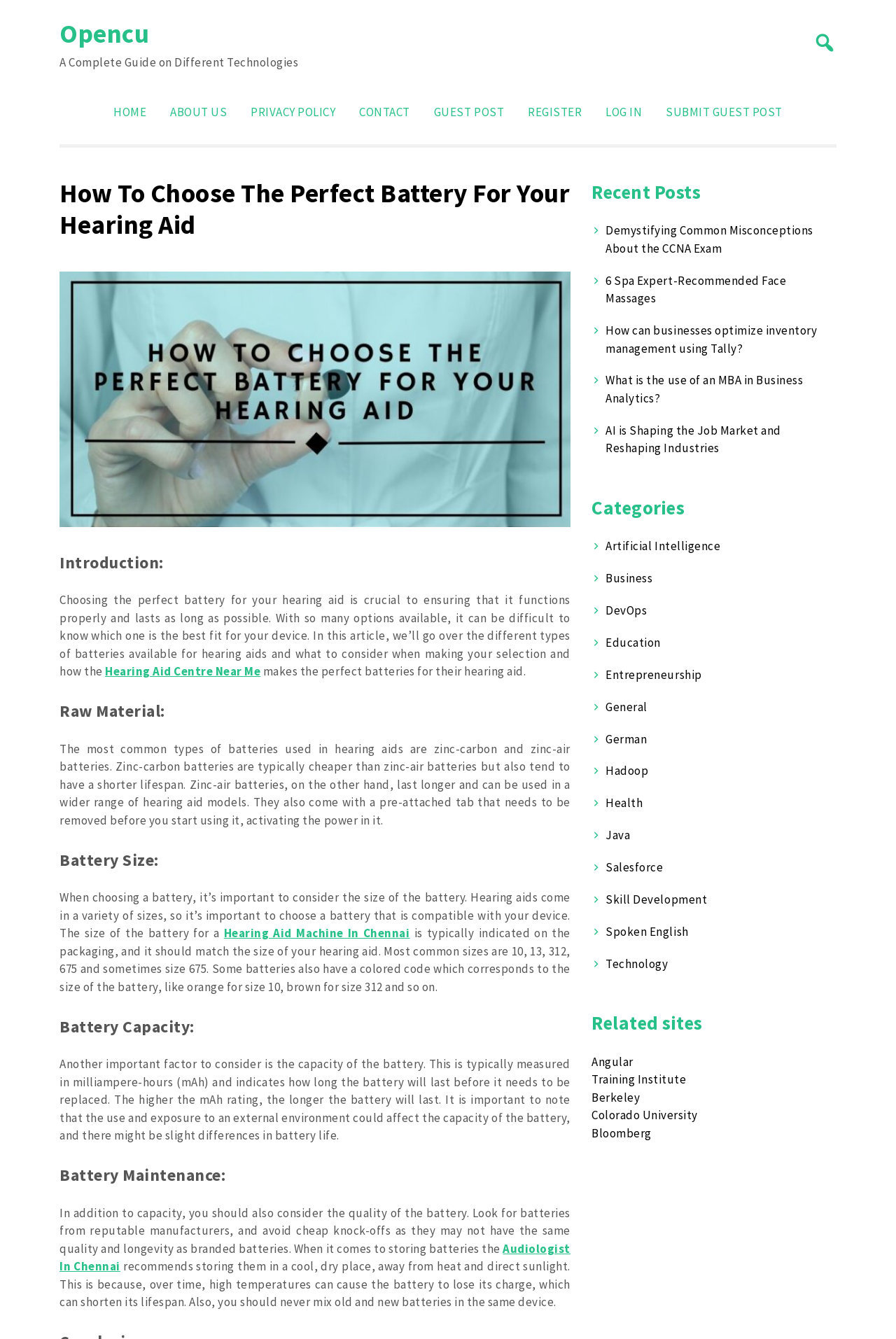Offer a detailed account of what is visible on the webpage.

This webpage is about choosing the perfect battery for a hearing aid. At the top, there is a heading "Opencu" with a link below it. Next to it, there is a static text "A Complete Guide on Different Technologies". On the top right, there is a search bar with a button and a static text "Search for:". Below the search bar, there are several links to different pages, including "HOME", "ABOUT US", "PRIVACY POLICY", "CONTACT", "GUEST POST", "REGISTER", "LOG IN", and "SUBMIT GUEST POST".

The main content of the webpage is divided into several sections. The first section is an introduction to choosing the perfect battery for a hearing aid, followed by a section about raw materials used in batteries, including zinc-carbon and zinc-air batteries. The next section discusses battery size, including the importance of choosing a battery that is compatible with the hearing aid device. There is also a section about battery capacity, which is measured in milliampere-hours (mAh), and how it affects the battery's lifespan.

Additionally, there are sections about battery maintenance, including storing batteries in a cool, dry place, away from heat and direct sunlight, and not mixing old and new batteries in the same device. There are also links to related articles, including "Hearing Aid Centre Near Me", "Hearing Aid Machine In Chennai", and "Audiologist In Chennai".

On the right side of the webpage, there are several headings, including "Recent Posts", "Categories", and "Related sites". Under "Recent Posts", there are links to several articles on various topics, including the CCNA exam, face massages, inventory management, and business analytics. Under "Categories", there are links to different categories, including artificial intelligence, business, DevOps, education, and health. Under "Related sites", there are links to several websites, including Angular, Training Institute, Berkeley, Colorado University, and Bloomberg.